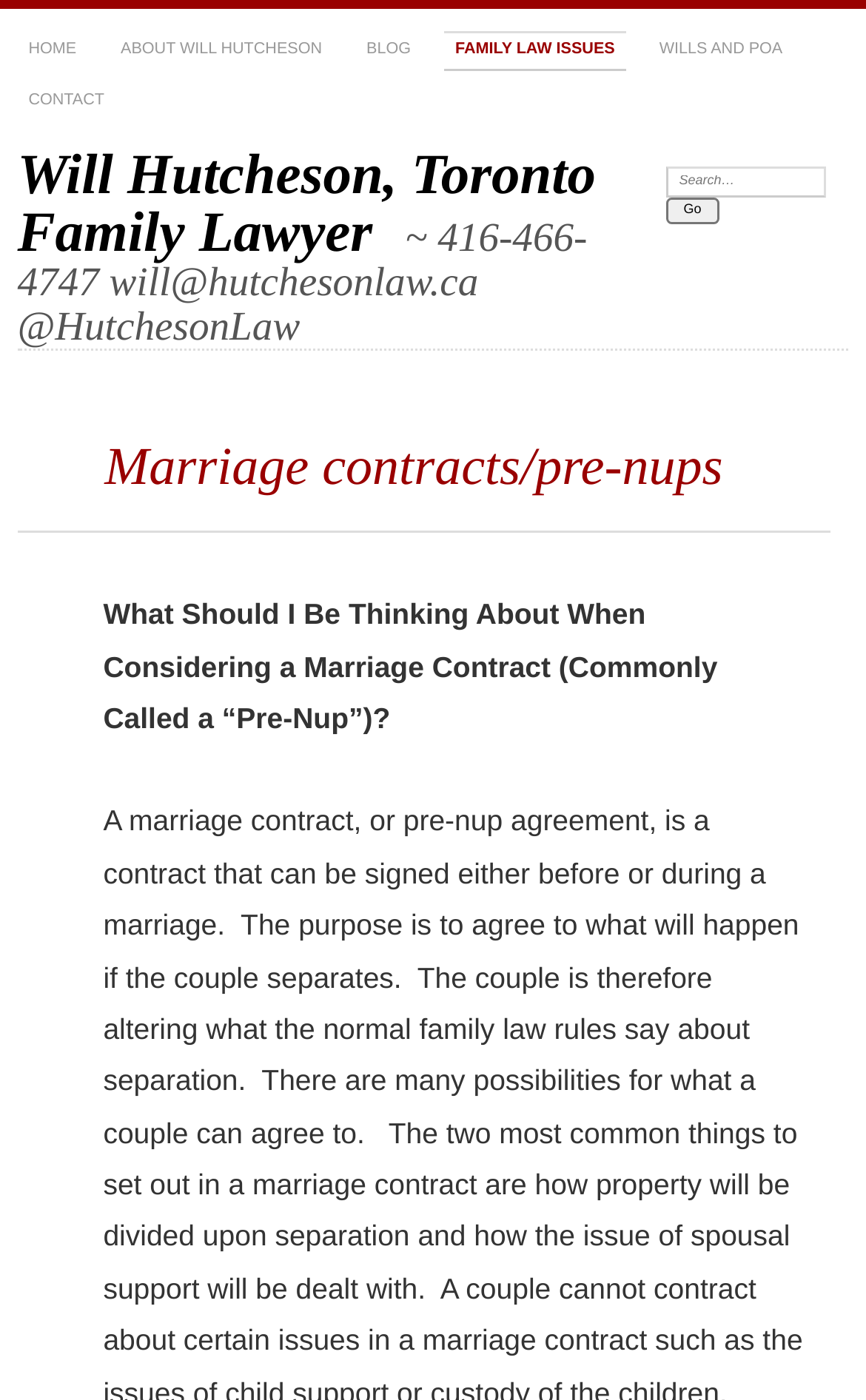Can you determine the bounding box coordinates of the area that needs to be clicked to fulfill the following instruction: "read about marriage contracts"?

[0.02, 0.306, 0.96, 0.381]